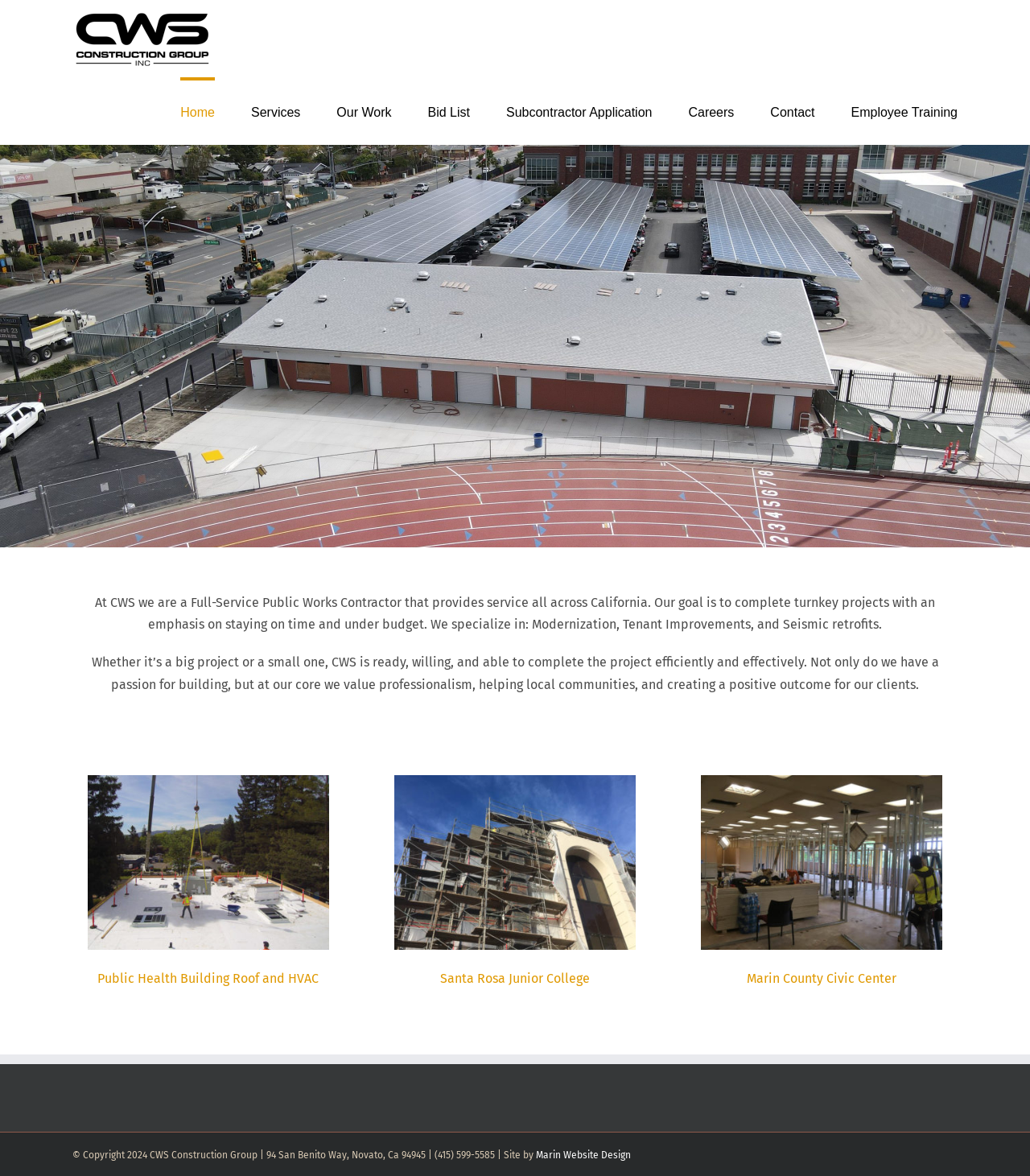Find the bounding box coordinates of the area to click in order to follow the instruction: "Visit the Marin Website Design website".

[0.52, 0.977, 0.612, 0.987]